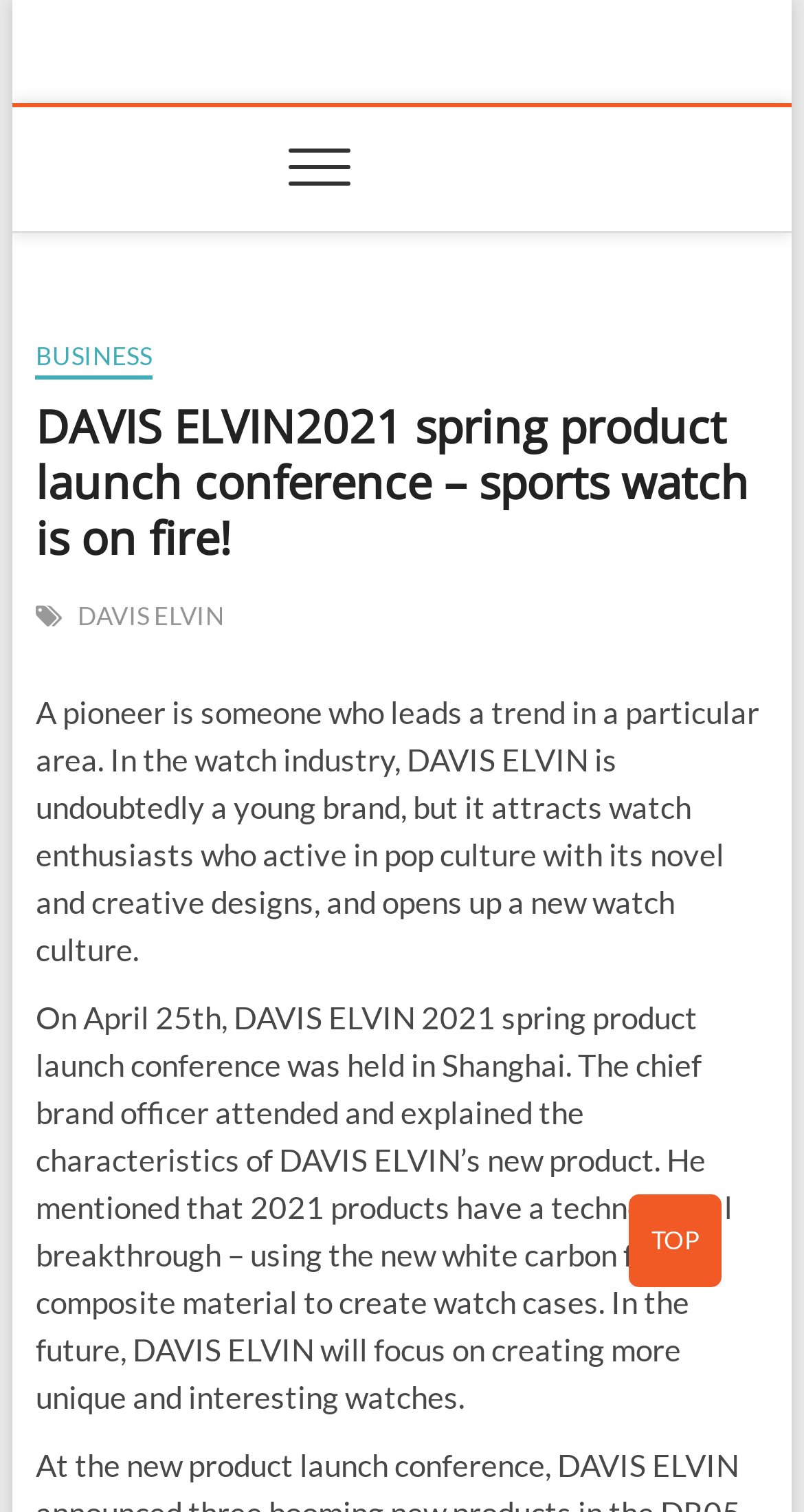What is the brand name mentioned in the webpage?
Using the image as a reference, deliver a detailed and thorough answer to the question.

The brand name is mentioned in the header section of the webpage, specifically in the link 'DAVIS ELVIN' and also in the static text 'A pioneer is someone who leads a trend in a particular area. In the watch industry, DAVIS ELVIN is undoubtedly a young brand...'.